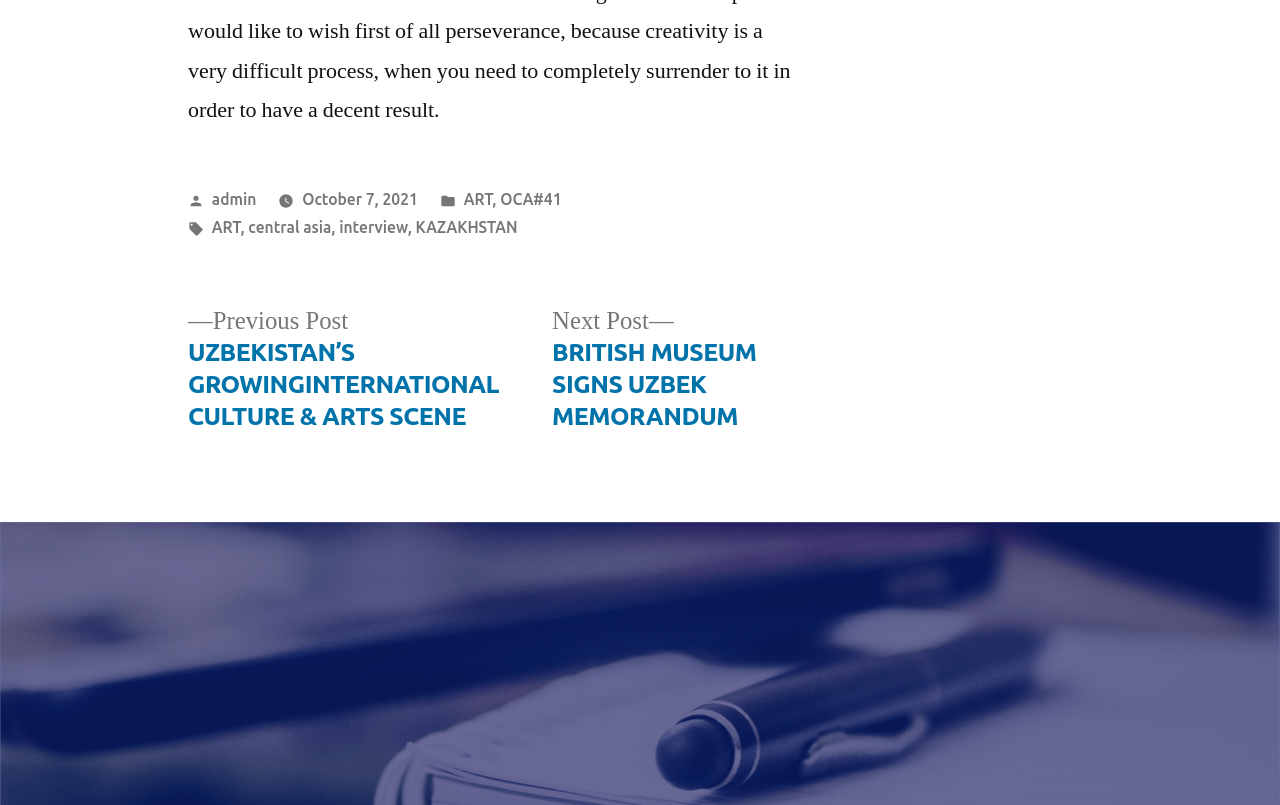Refer to the element description October 7, 2021October 7, 2021 and identify the corresponding bounding box in the screenshot. Format the coordinates as (top-left x, top-left y, bottom-right x, bottom-right y) with values in the range of 0 to 1.

[0.236, 0.236, 0.326, 0.258]